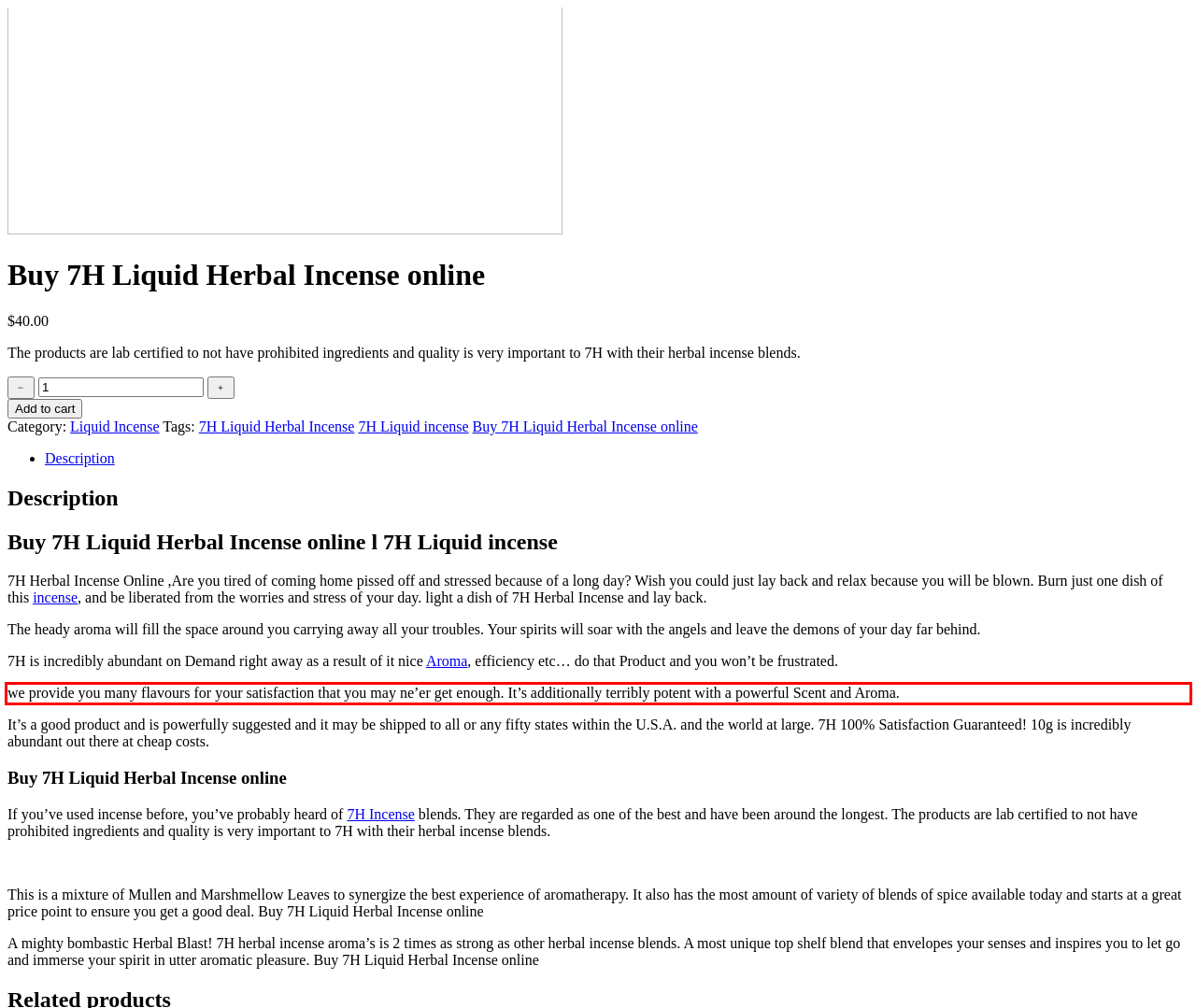Analyze the screenshot of a webpage where a red rectangle is bounding a UI element. Extract and generate the text content within this red bounding box.

we provide you many flavours for your satisfaction that you may ne’er get enough. It’s additionally terribly potent with a powerful Scent and Aroma.